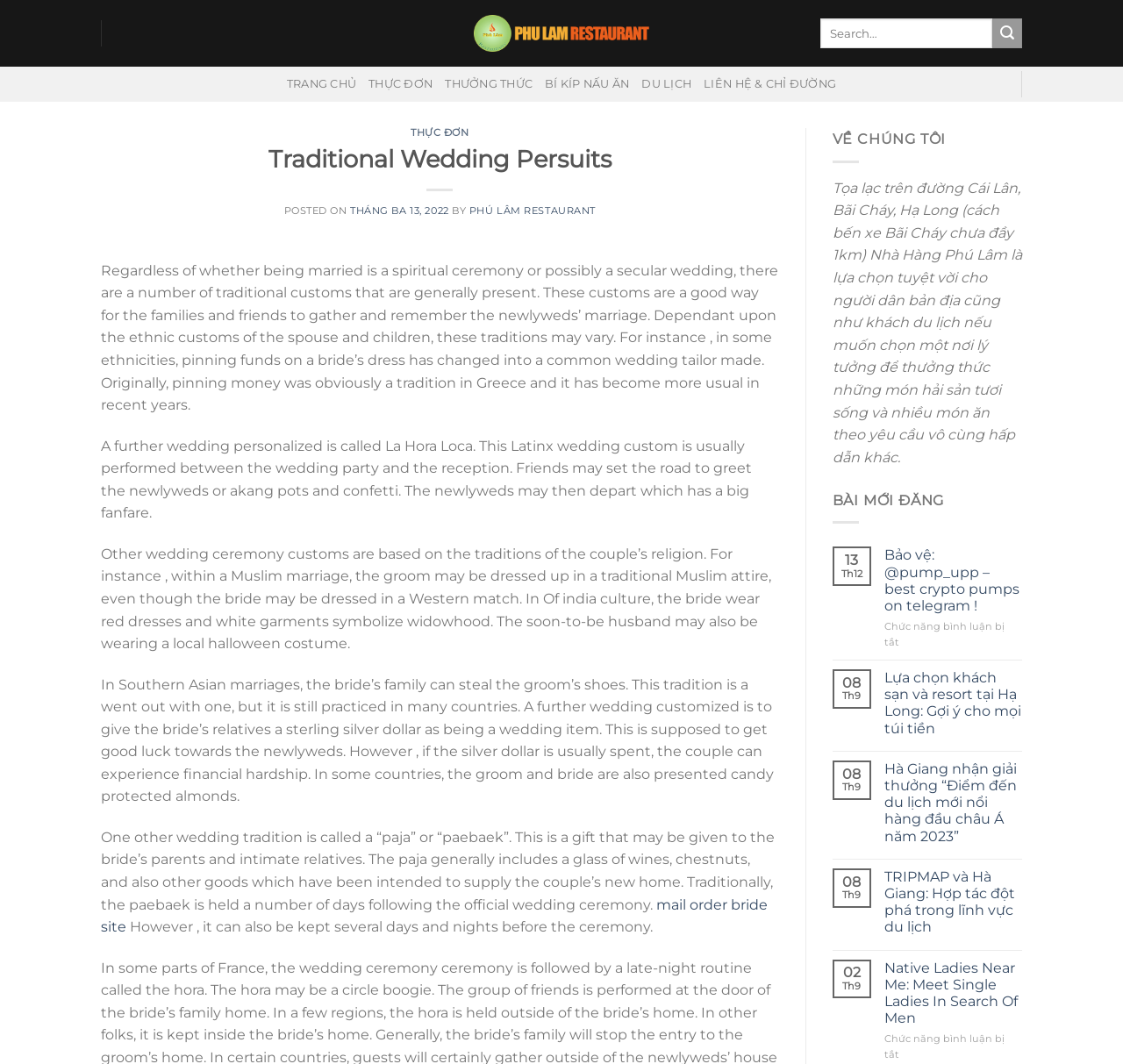Specify the bounding box coordinates of the area that needs to be clicked to achieve the following instruction: "Read about Traditional Wedding Persuits".

[0.109, 0.135, 0.675, 0.164]